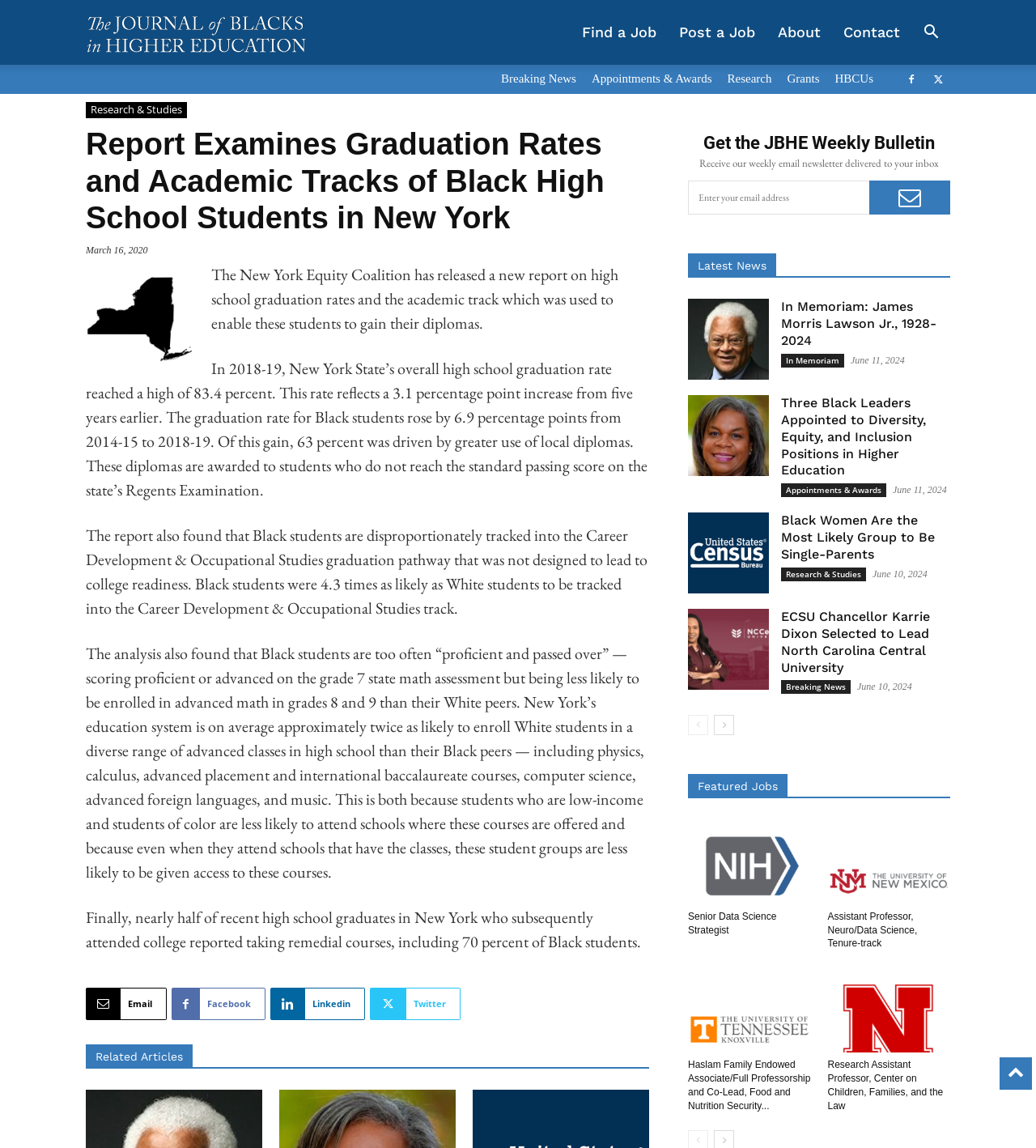What is the name of the chancellor selected to lead North Carolina Central University?
Please interpret the details in the image and answer the question thoroughly.

I found the answer by reading the news article about ECSU Chancellor Karrie Dixon being selected to lead North Carolina Central University, which is displayed in the 'Latest News' section of the webpage.